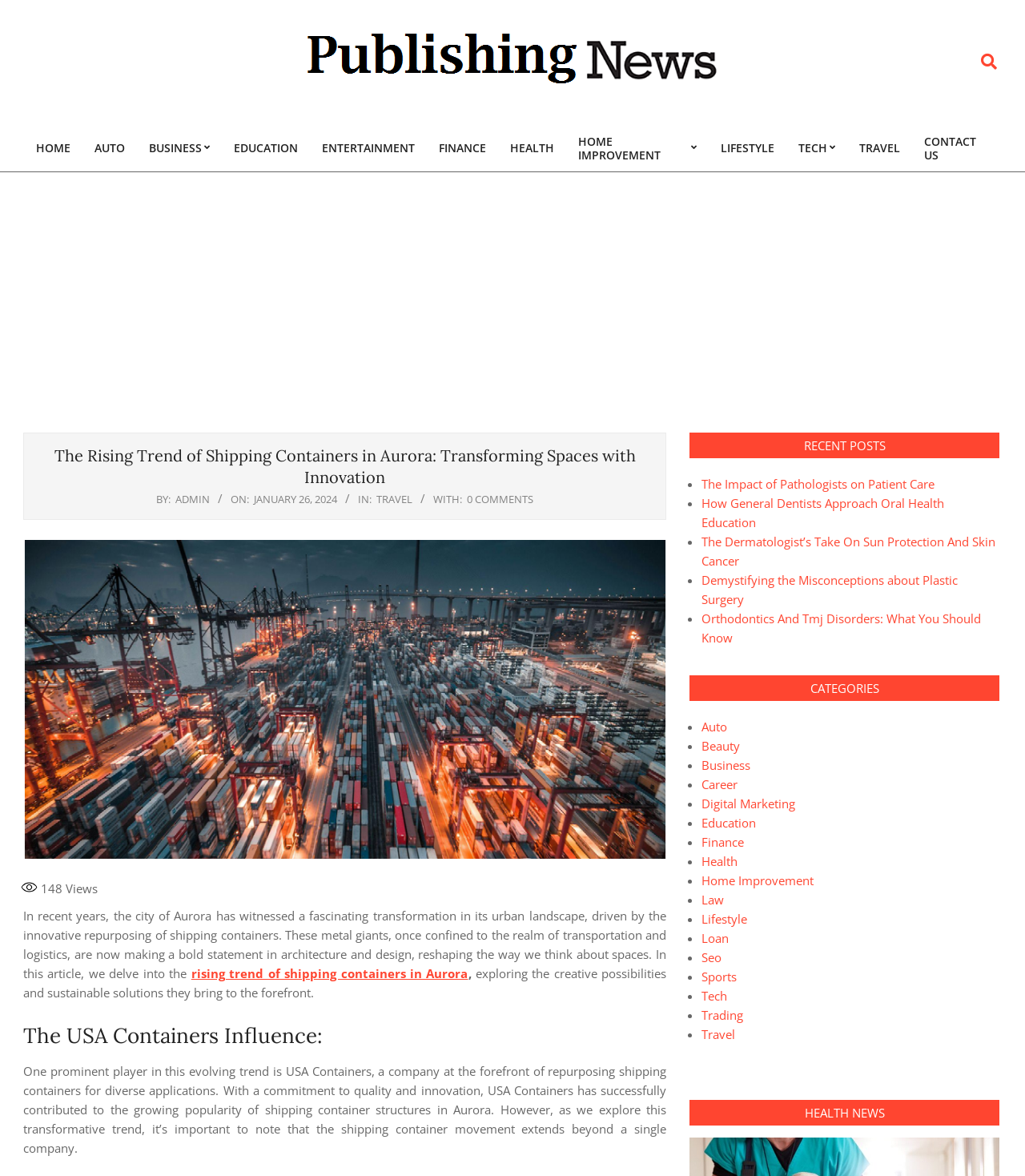Please reply with a single word or brief phrase to the question: 
What is the author of the article?

ADMIN